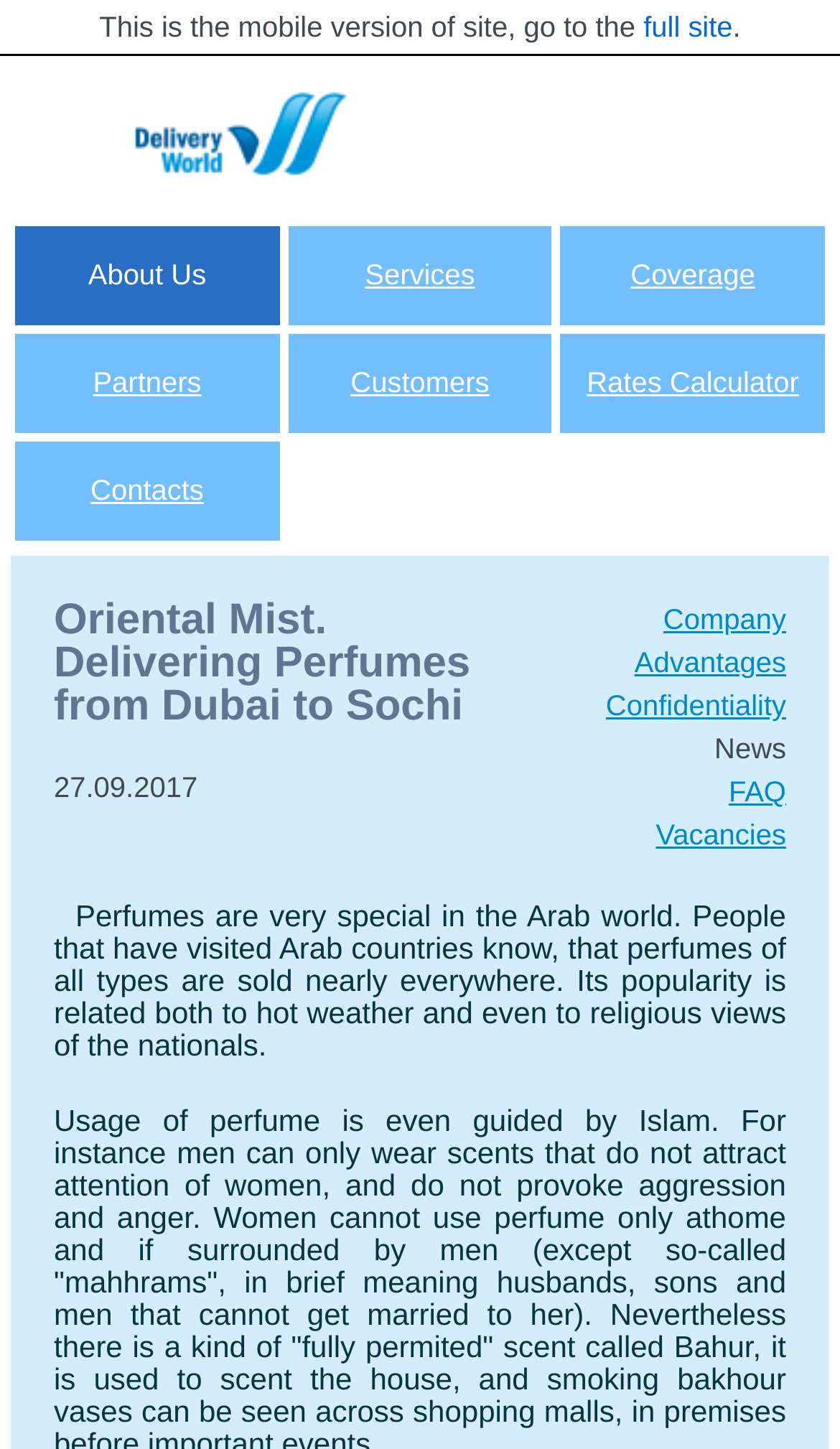Please answer the following question using a single word or phrase: 
What is the name of the company?

Delivery World